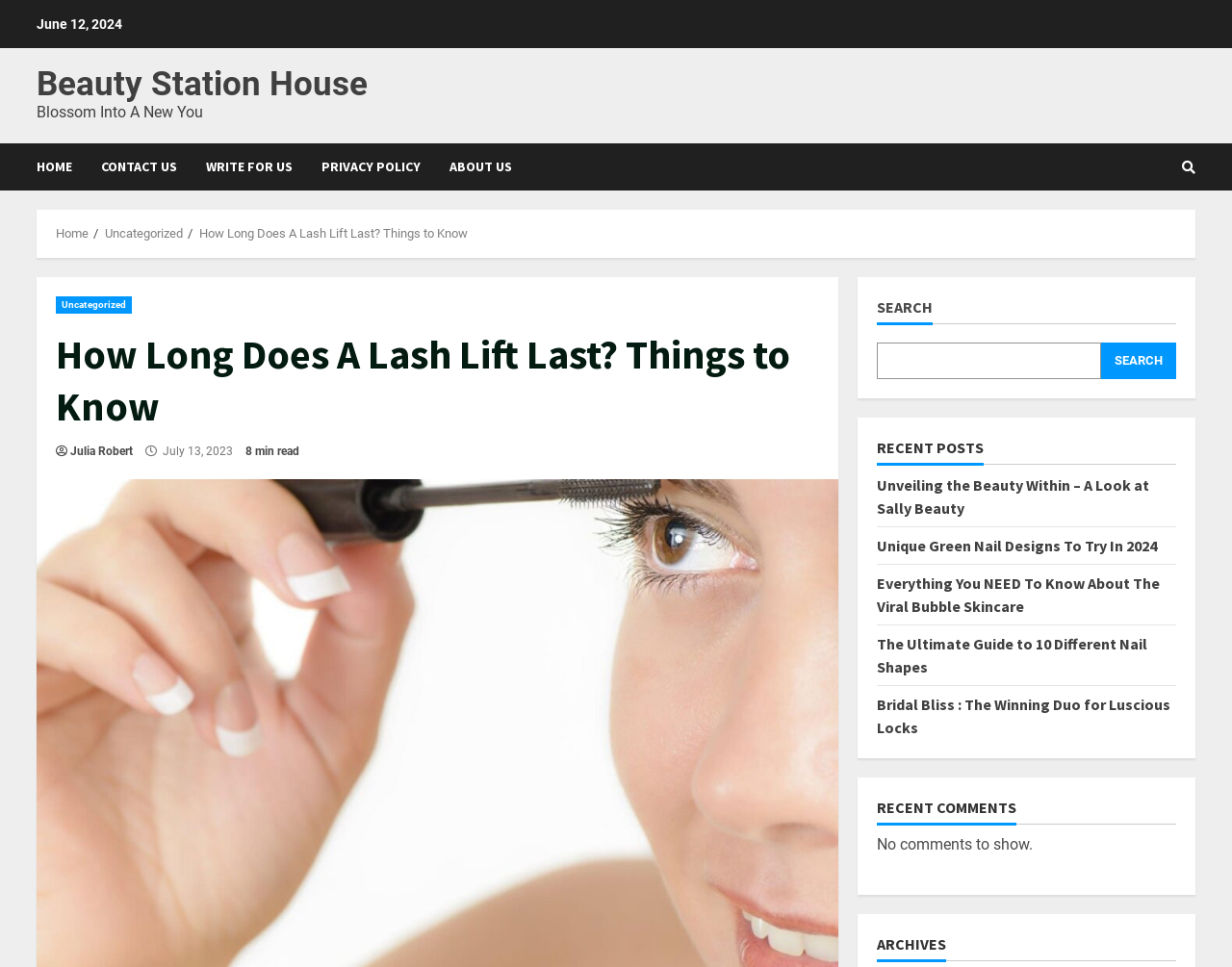Use a single word or phrase to answer the question: 
What is the date of the current post?

July 13, 2023